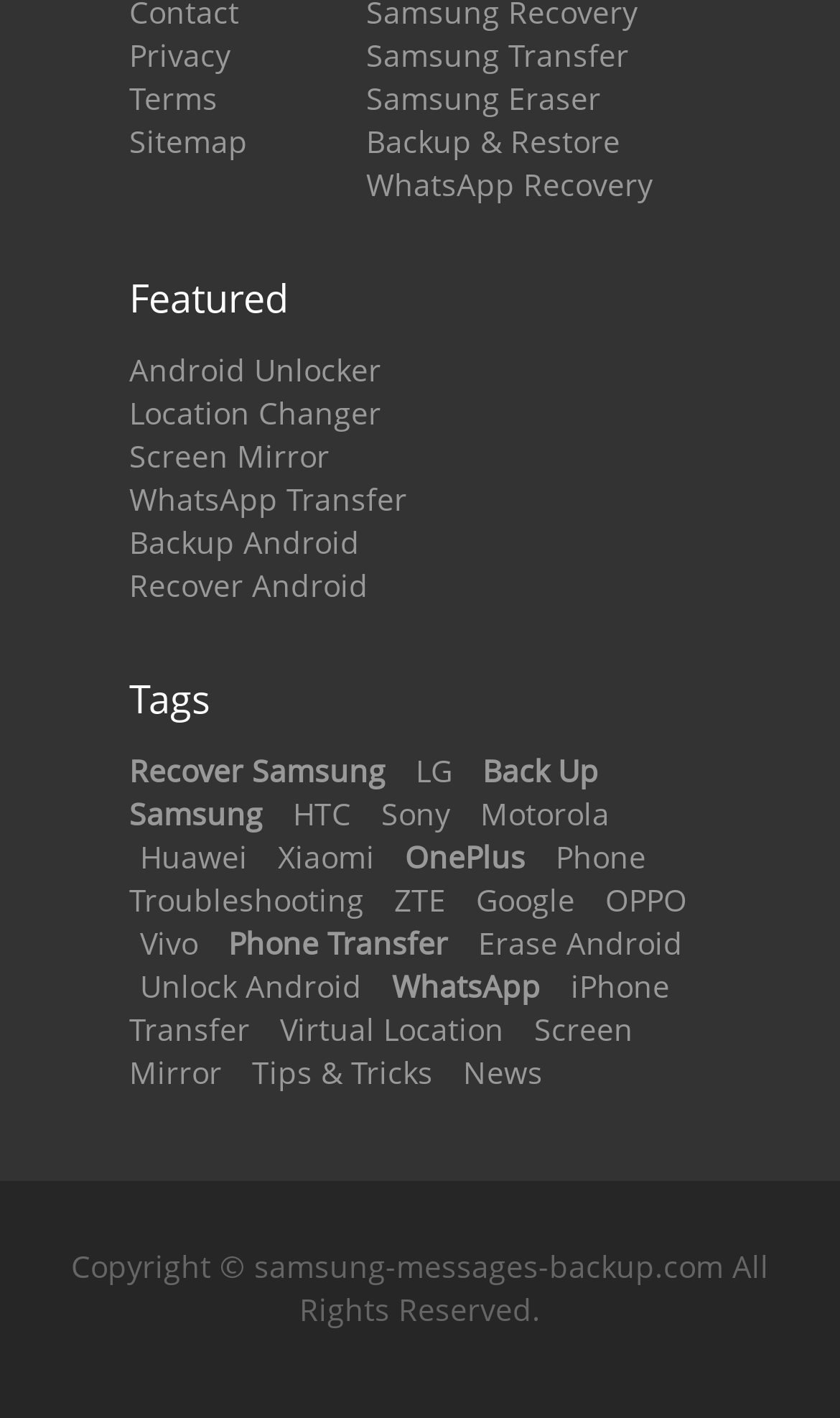How many links are there on the webpage?
Look at the image and provide a short answer using one word or a phrase.

29